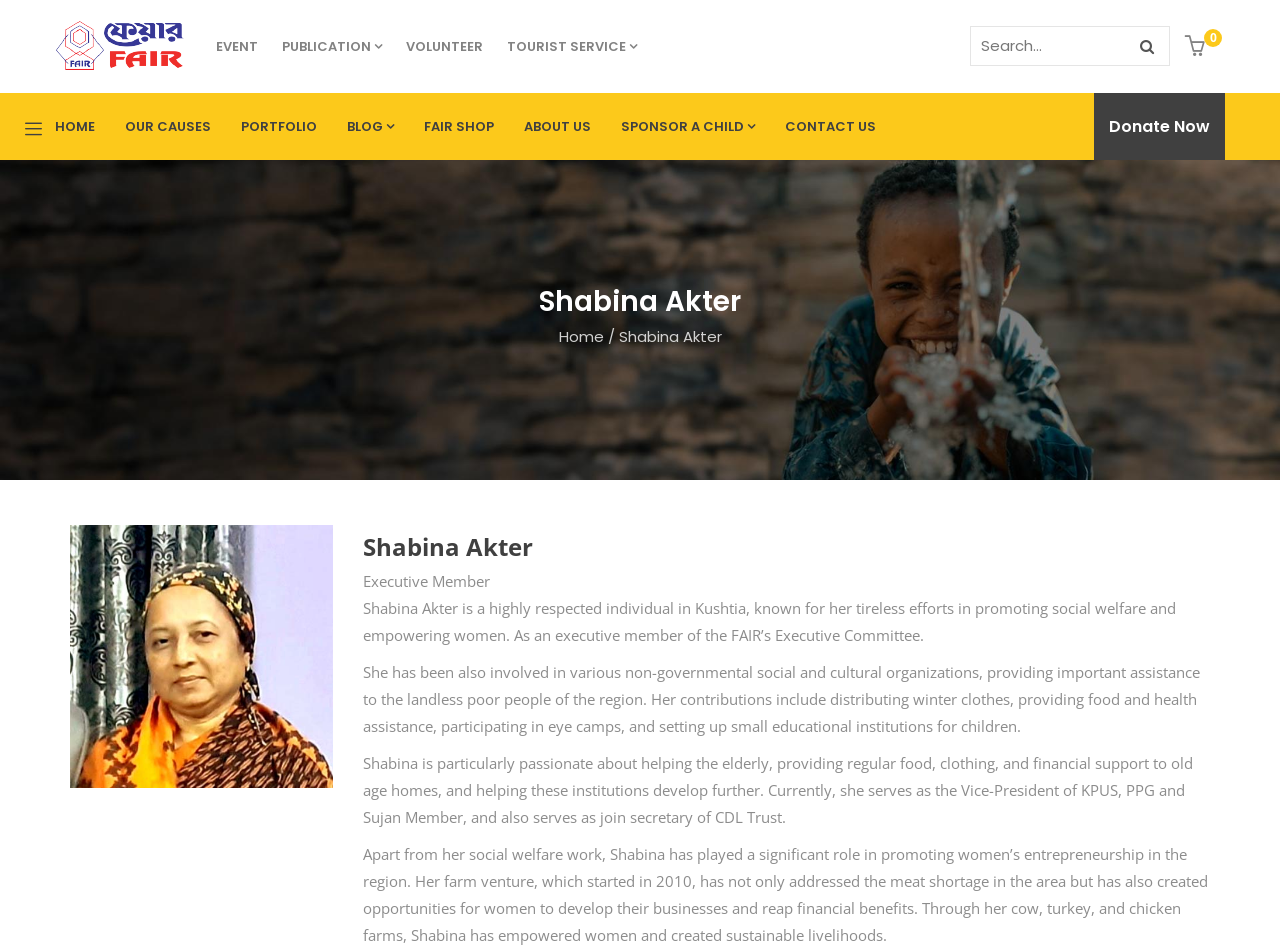Can you look at the image and give a comprehensive answer to the question:
What is the name of the organization where Shabina Akter serves as Vice-President?

Based on the webpage, Shabina Akter serves as the Vice-President of KPUS, PPG, and Sujan Member, and also serves as joint secretary of CDL Trust.